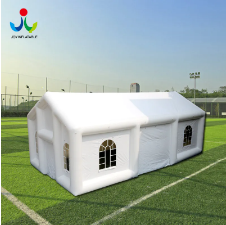Where is the tent positioned?
Give a single word or phrase as your answer by examining the image.

Sports field